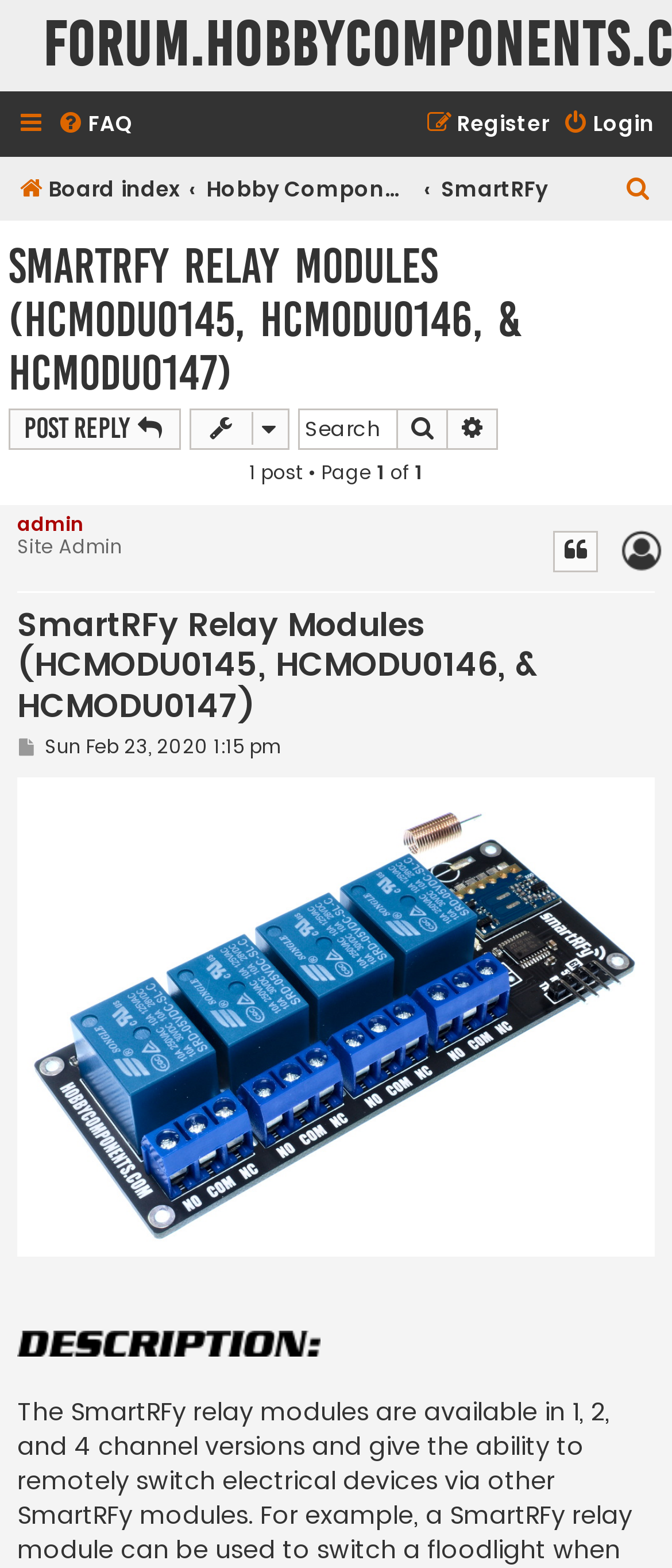Answer the following in one word or a short phrase: 
What is the purpose of the 'Search this topic…' box?

To search within the topic